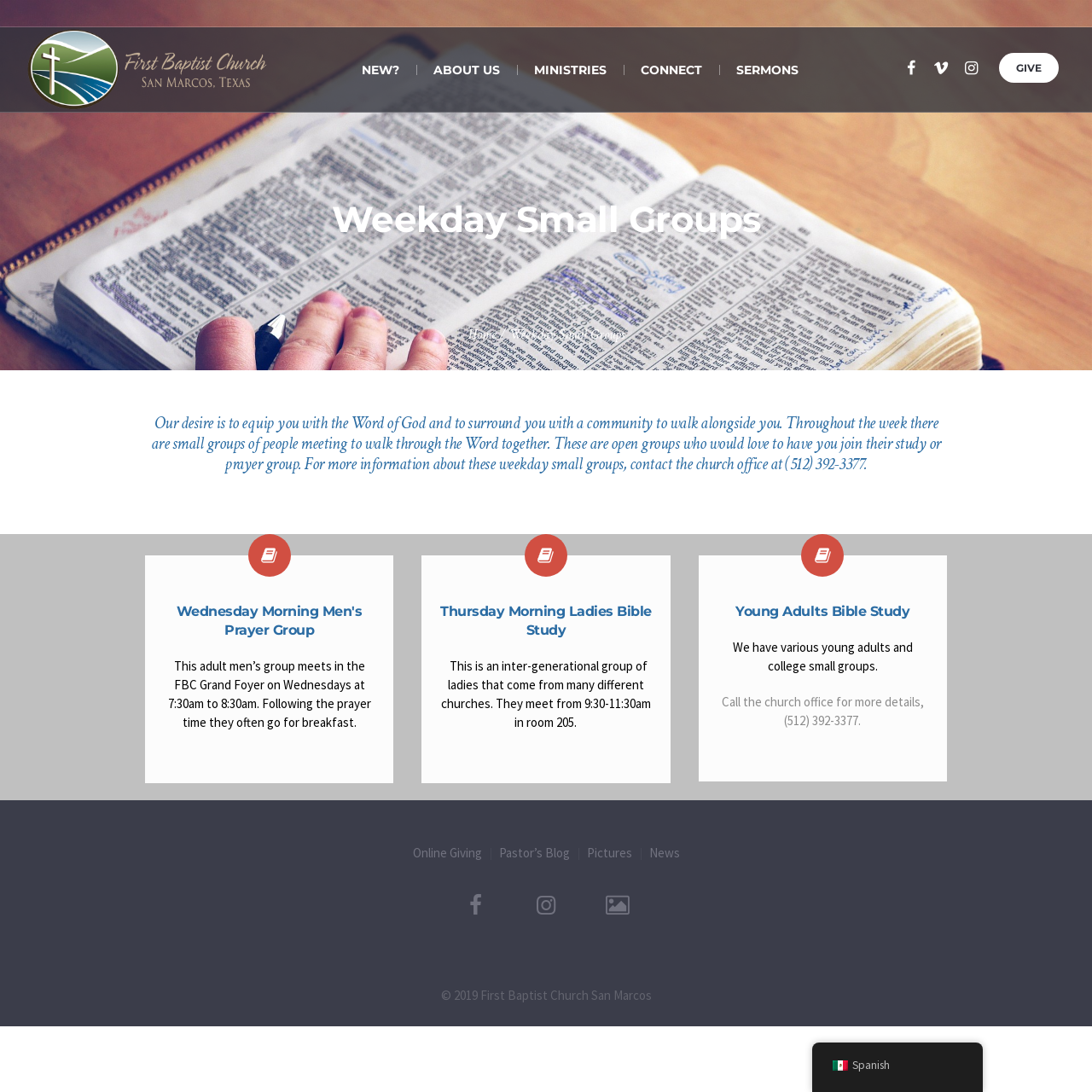What is the name of the room where the Thursday Morning Ladies Bible Study meets?
Look at the webpage screenshot and answer the question with a detailed explanation.

I found the answer in the static text element with the text 'They meet from 9:30-11:30am in room 205.' which provides the room number where the Thursday Morning Ladies Bible Study meets.